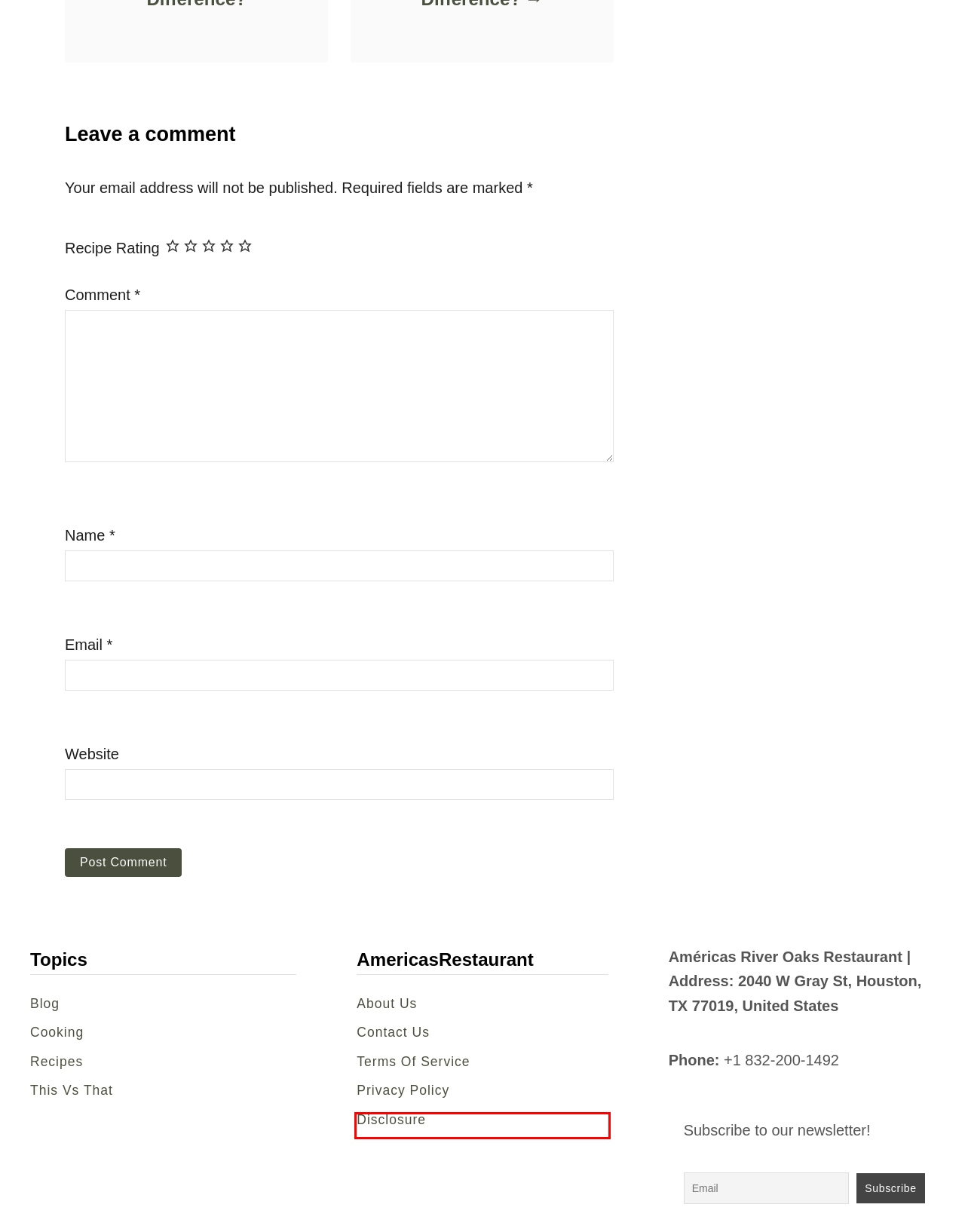You have received a screenshot of a webpage with a red bounding box indicating a UI element. Please determine the most fitting webpage description that matches the new webpage after clicking on the indicated element. The choices are:
A. Terms of Service | Américas Restaurant
B. Disclosure | Américas Restaurant
C. Sweet & Vibrant: What Does Grenadine Taste Like?
D. Chicago vs New York Pizza: What's the Difference?
E. About Us | Américas Restaurant
F. Ground Bay Leaves vs Whole: What's the Difference?
G. Contact Us | Américas Restaurant
H. Privacy Policy | Américas Restaurant

B